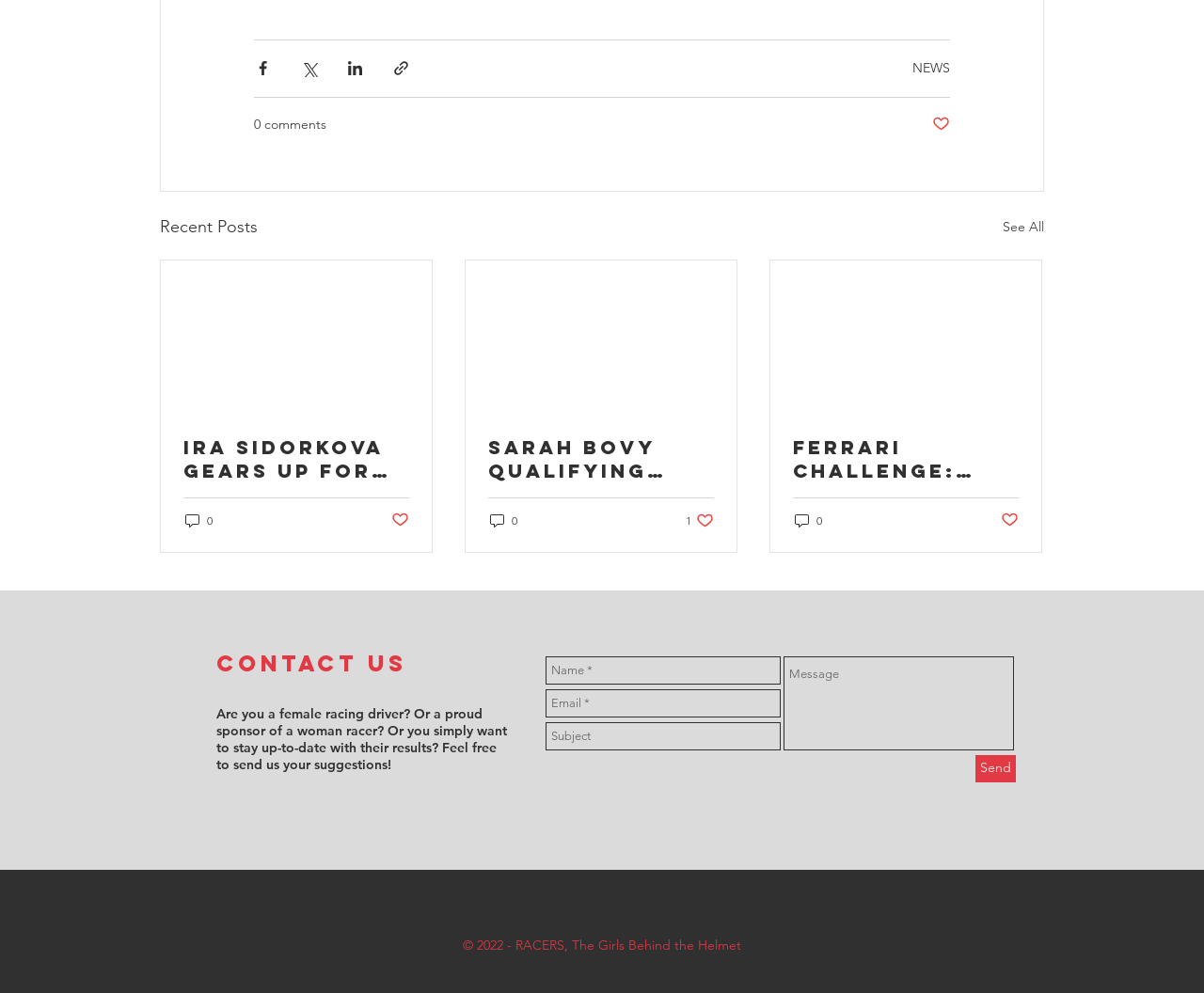Identify the bounding box coordinates for the UI element described by the following text: "aria-label="Grey Twitter Icon"". Provide the coordinates as four float numbers between 0 and 1, in the format [left, top, right, bottom].

[0.484, 0.885, 0.512, 0.918]